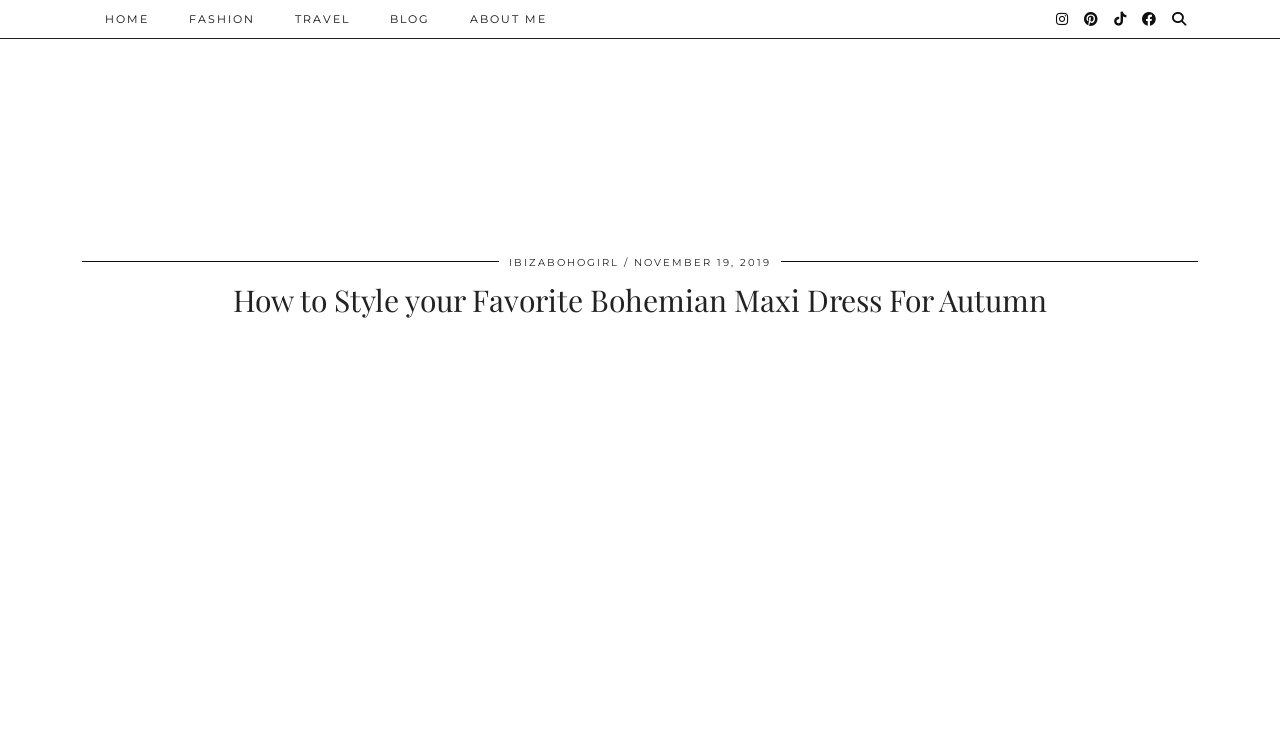Offer a meticulous description of the webpage's structure and content.

The webpage appears to be a blog post about styling a bohemian white maxi dress for autumn. At the top left, there is a link to the blog's homepage, "Ibizabohogirl – A bohemian fashion & lifestyle blog", accompanied by an image with the same name. Below this, there is a navigation menu with links to "HOME", "FASHION", "TRAVEL", "BLOG", and "ABOUT ME". 

To the right of the navigation menu, there are social media links to "Instagram", "Pinterest", "TikTok", and "Facebook", as well as a search box with a placeholder text "Type some keywords...". 

In the main content area, there is a header section with a link to "IBIZABOHOGIRL" and a timestamp "NOVEMBER 19, 2019". Below this, there is a heading that matches the title of the blog post, "How to Style your Favorite Bohemian Maxi Dress For Autumn". 

At the top right corner, there is a close button represented by an "×" symbol.